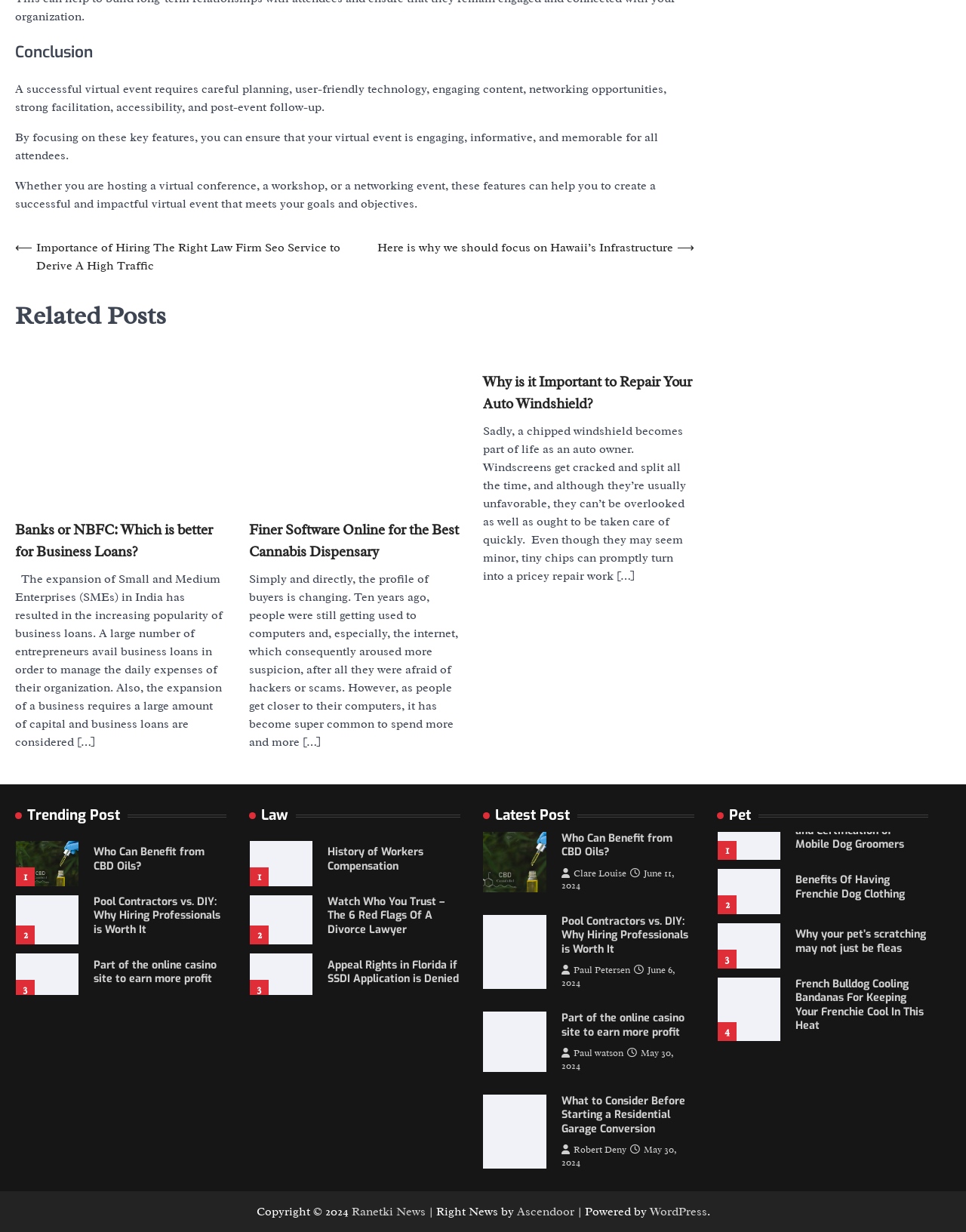What is the category of the post 'Who Can Benefit from CBD Oils?'?
Look at the image and answer with only one word or phrase.

Law